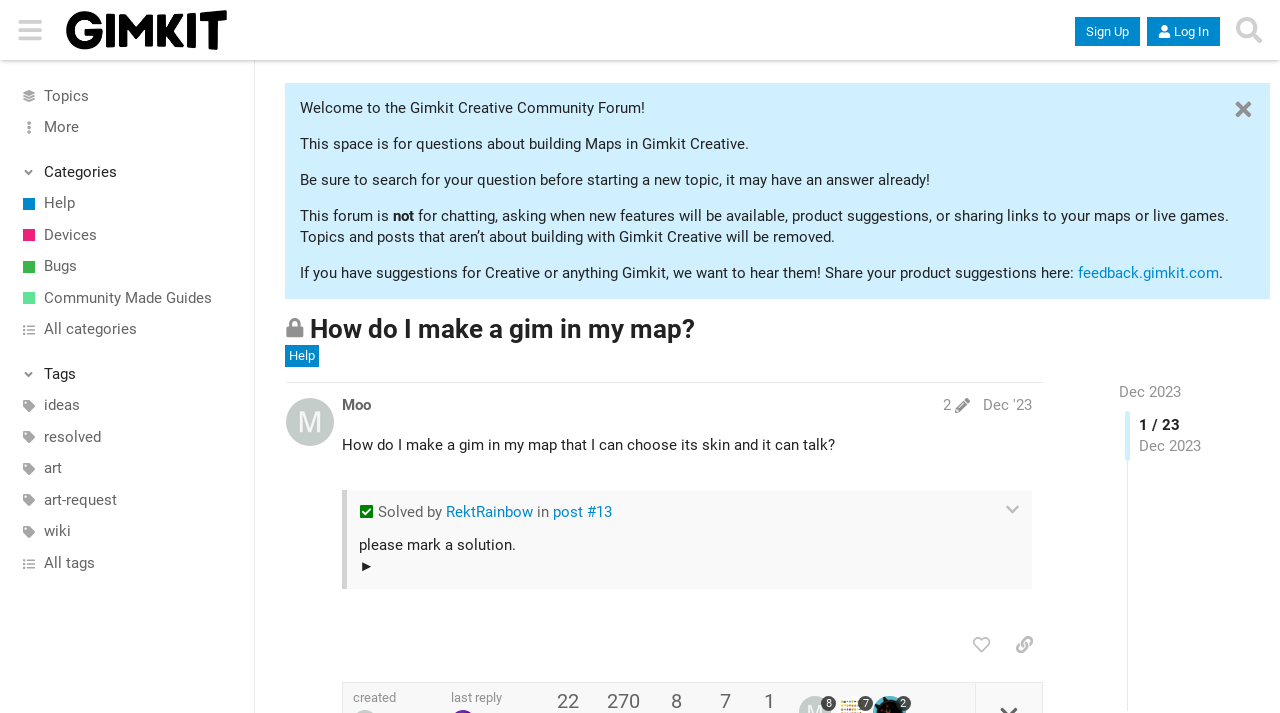Using a single word or phrase, answer the following question: 
What should users do before starting a new topic?

Search for the question